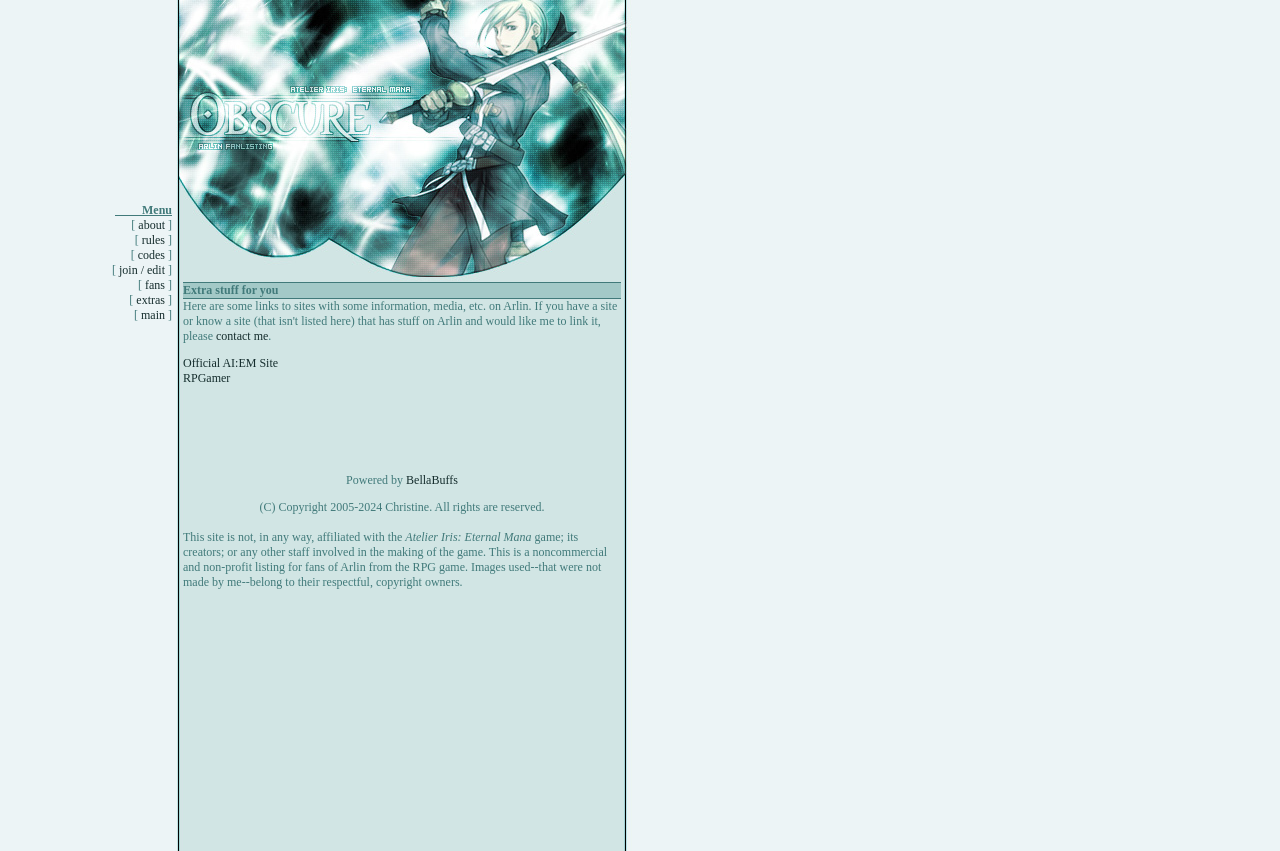Explain the webpage's layout and main content in detail.

The webpage is a fanlisting for Arlin from the RPG game Atelier Iris: Eternal Mana. At the top of the page, there are 12 small images arranged horizontally, taking up about a third of the page's width. Below these images, there is a menu section with links to various pages, including "about", "rules", "codes", "join / edit", "fans", "extras", and "main". Each link is enclosed in square brackets.

To the right of the menu section, there is a text "Extra stuff for you" followed by a link to "contact me" and a period. Below this, there are two links to external websites: "Official AI:EM Site" and "RPGamer".

Further down the page, there is a section with a text "Powered by" followed by a link to "BellaBuffs". Below this, there is a copyright notice stating that the site is owned by Christine and all rights are reserved.

At the bottom of the page, there is a disclaimer stating that the site is not affiliated with the game or its creators, and that it is a non-commercial and non-profit listing for fans of Arlin. The disclaimer also mentions that images used on the site belong to their respective copyright owners.